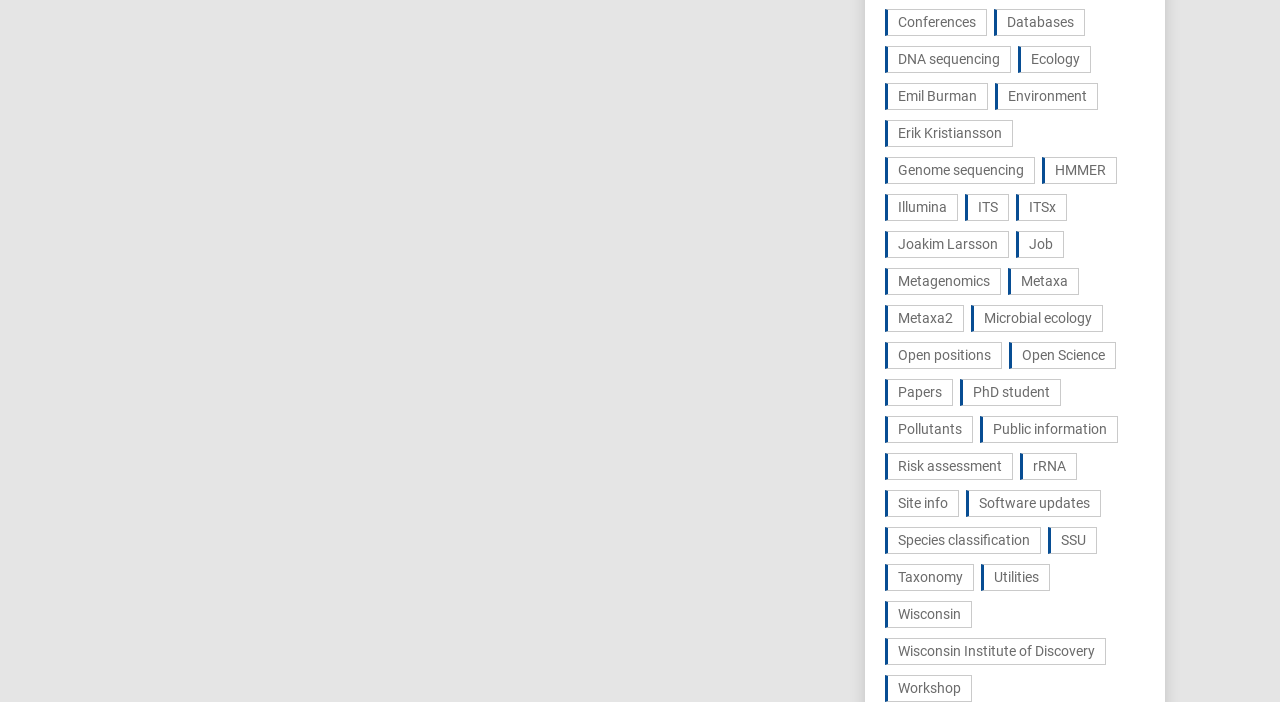From the screenshot, find the bounding box of the UI element matching this description: "Conferences". Supply the bounding box coordinates in the form [left, top, right, bottom], each a float between 0 and 1.

[0.691, 0.013, 0.771, 0.051]